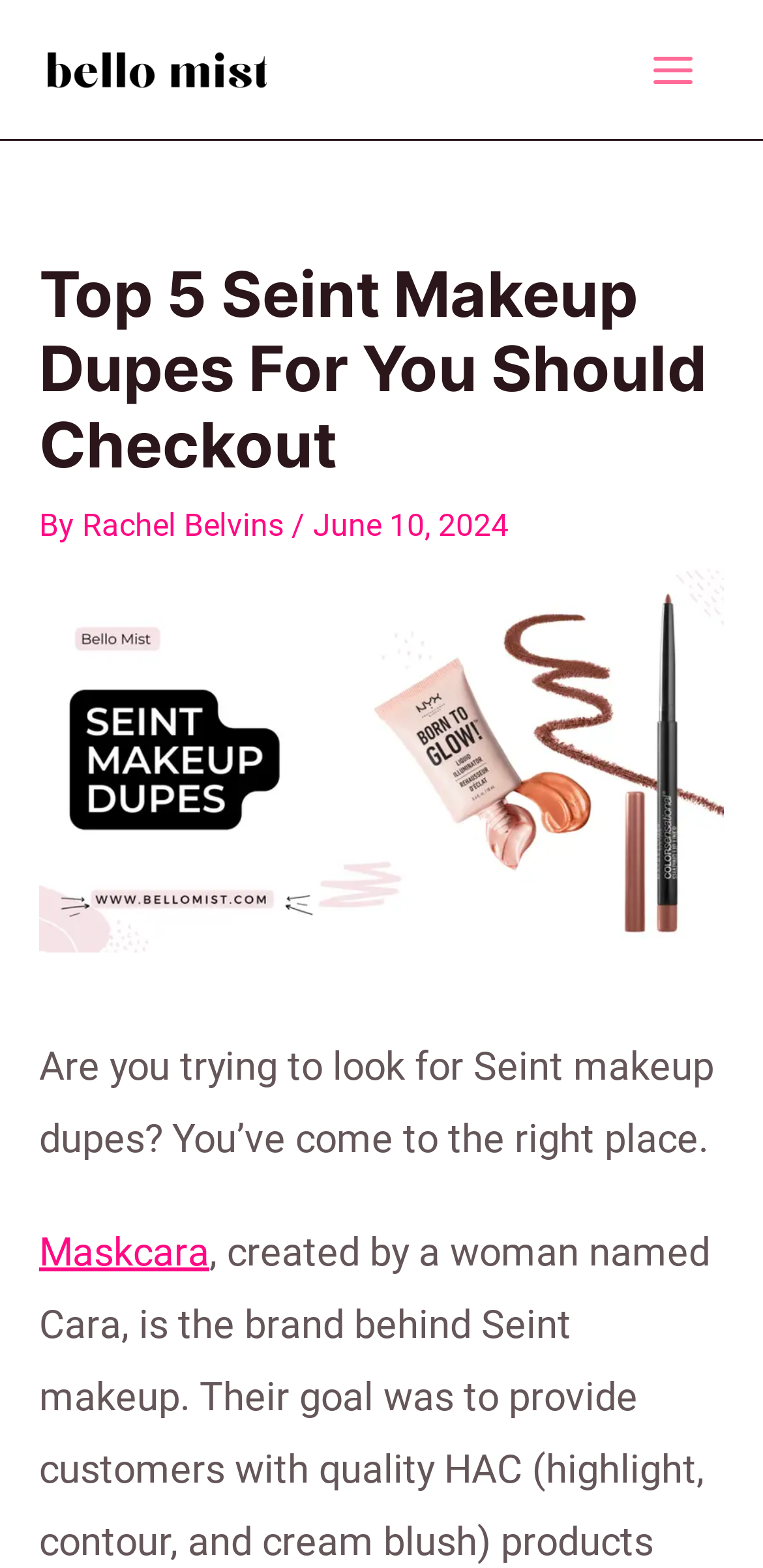Who wrote the article?
Based on the image, answer the question with as much detail as possible.

The author of the article is mentioned below the main heading, and it is a link with the text 'Rachel Belvins'.